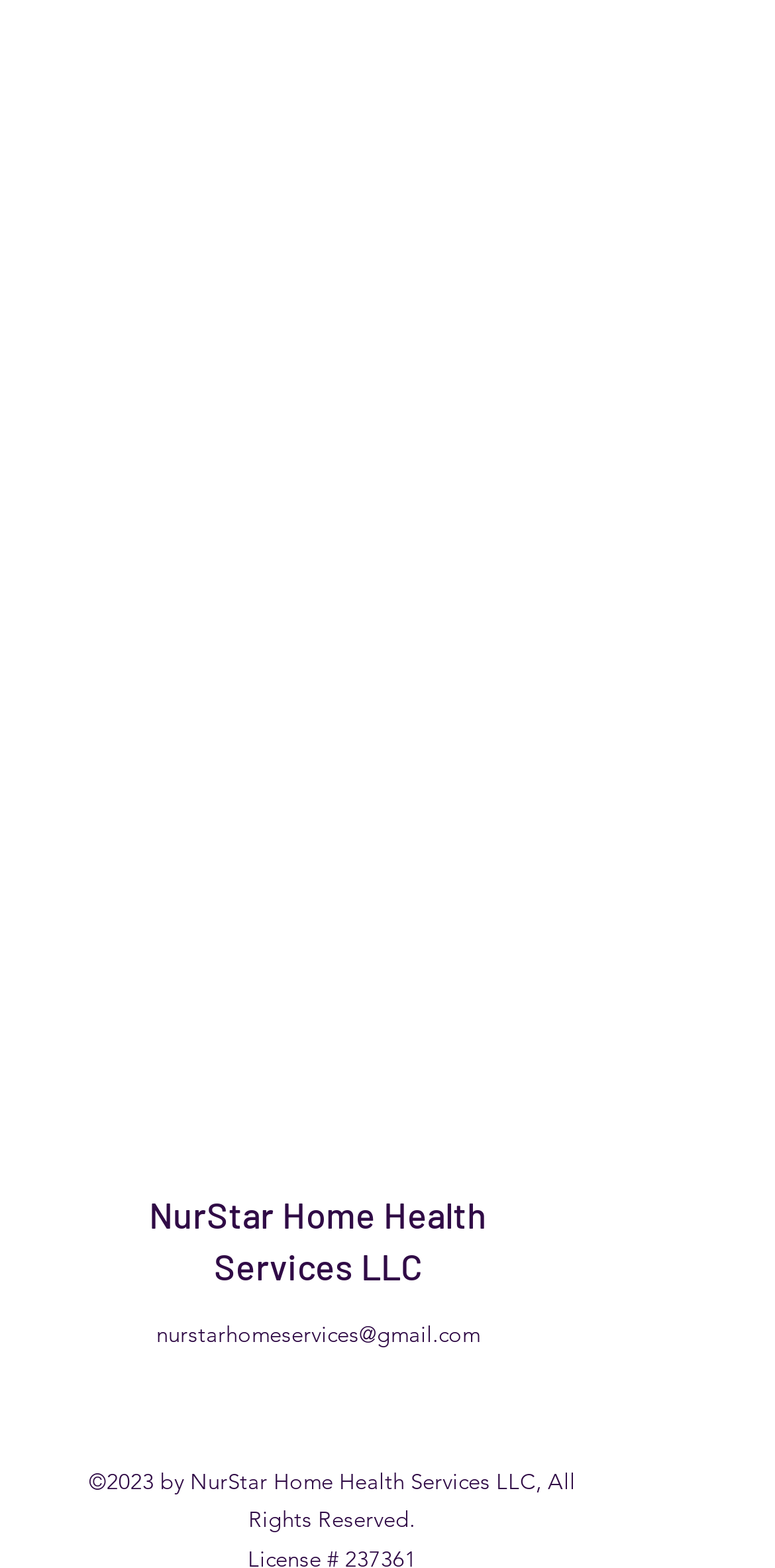What is the email address provided?
Based on the visual details in the image, please answer the question thoroughly.

The email address 'nurstarhomeservices@gmail.com' is provided as a link on the webpage, which can be used to contact the company or its representatives.